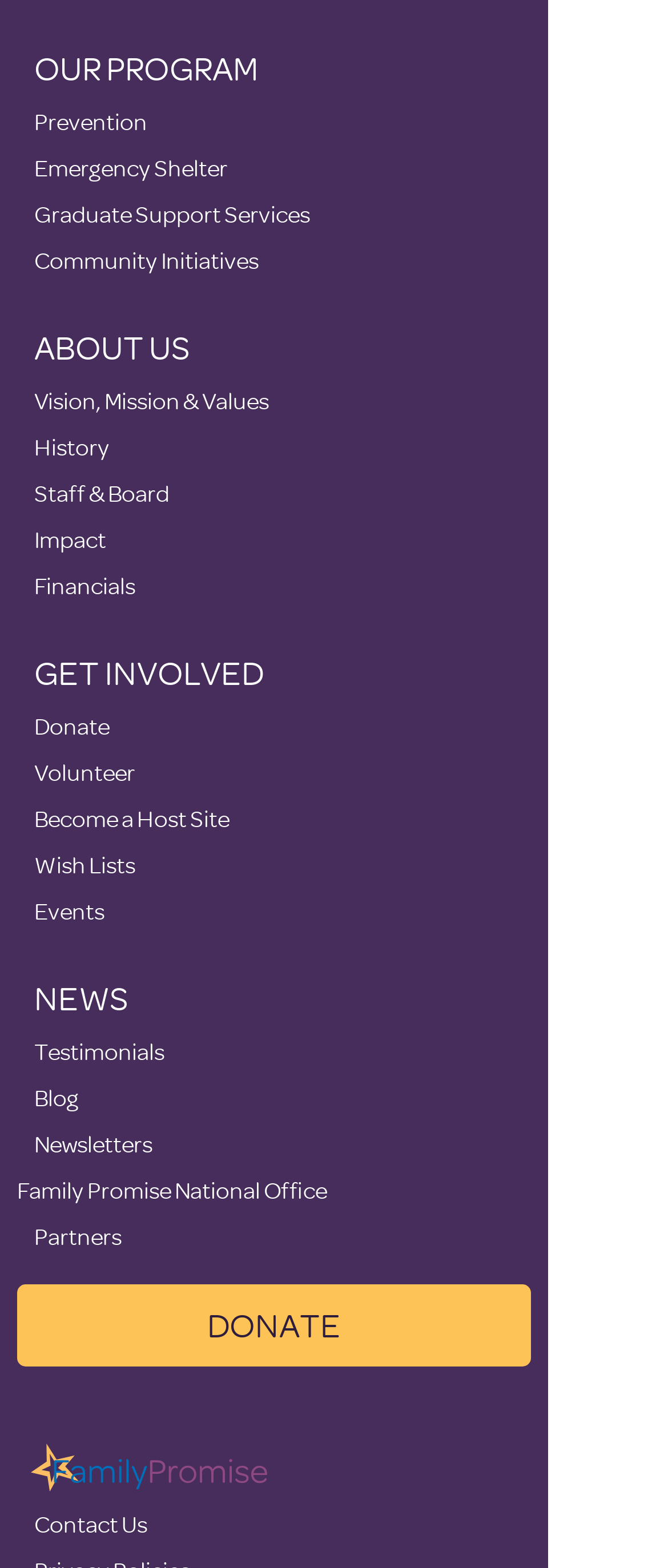Please identify the bounding box coordinates of the element that needs to be clicked to execute the following command: "Click on OUR PROGRAM". Provide the bounding box using four float numbers between 0 and 1, formatted as [left, top, right, bottom].

[0.051, 0.029, 0.387, 0.057]